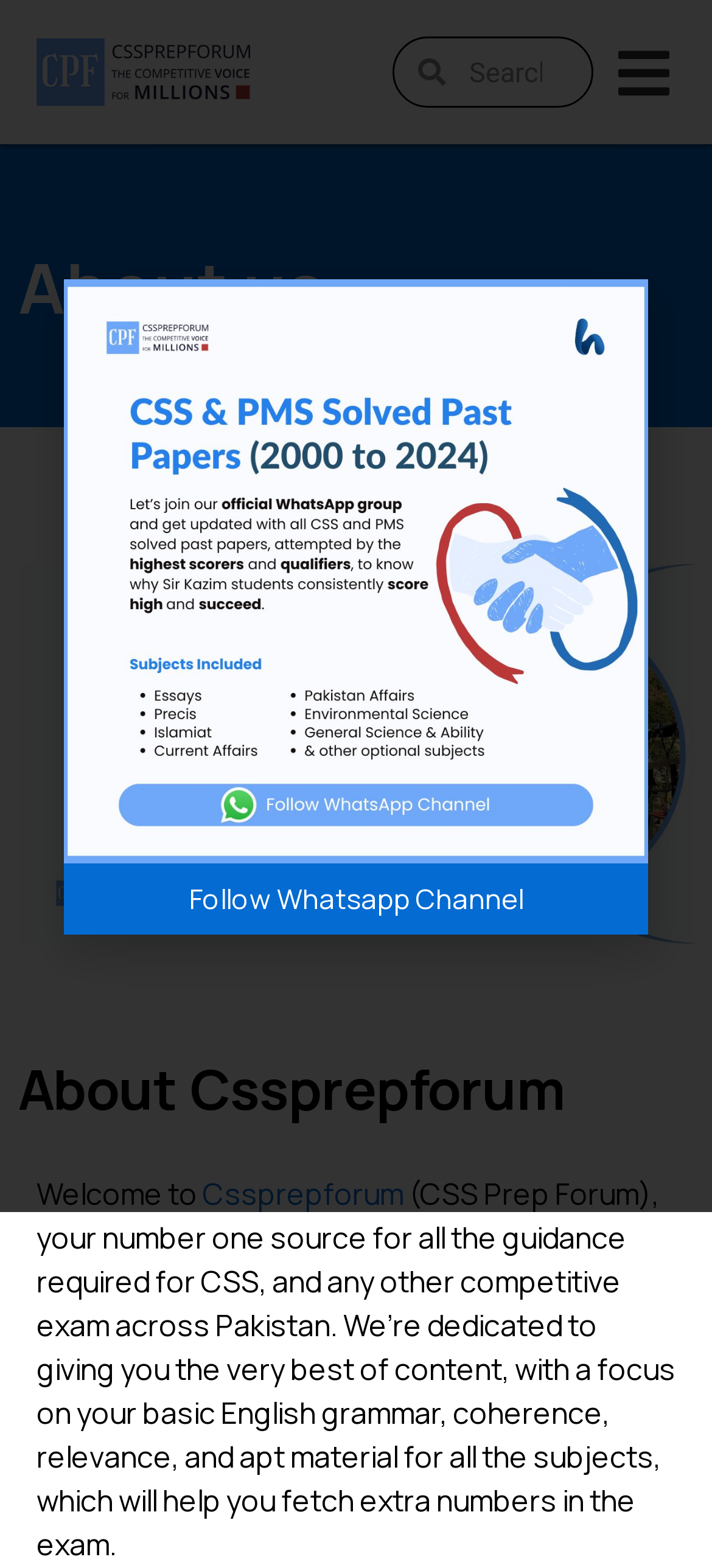Refer to the screenshot and answer the following question in detail:
What is the name of the Whatsapp channel?

The name of the Whatsapp channel can be found in the link element with the text 'Follow Whatsapp Channel', which is located in the bottom left corner of the webpage.